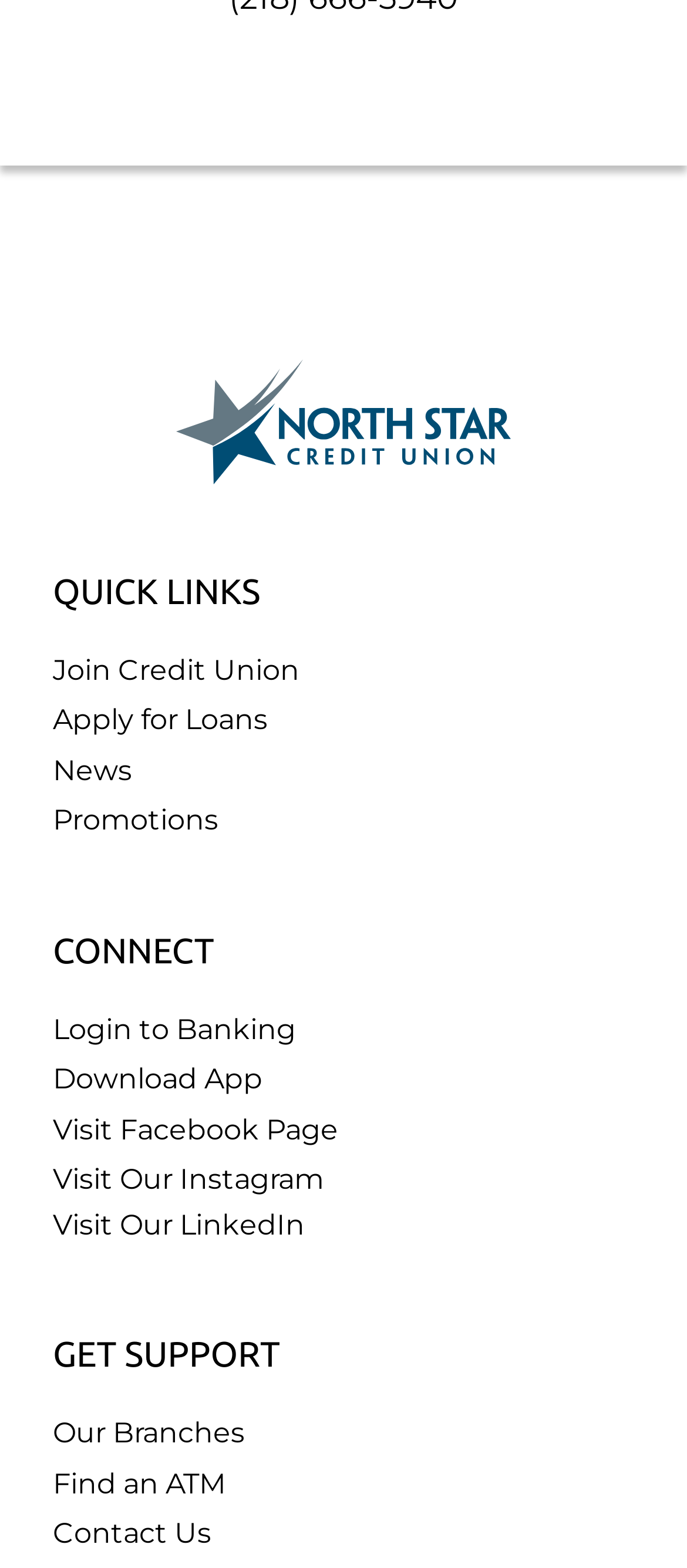Please specify the bounding box coordinates of the clickable section necessary to execute the following command: "Read News".

[0.077, 0.481, 0.192, 0.502]